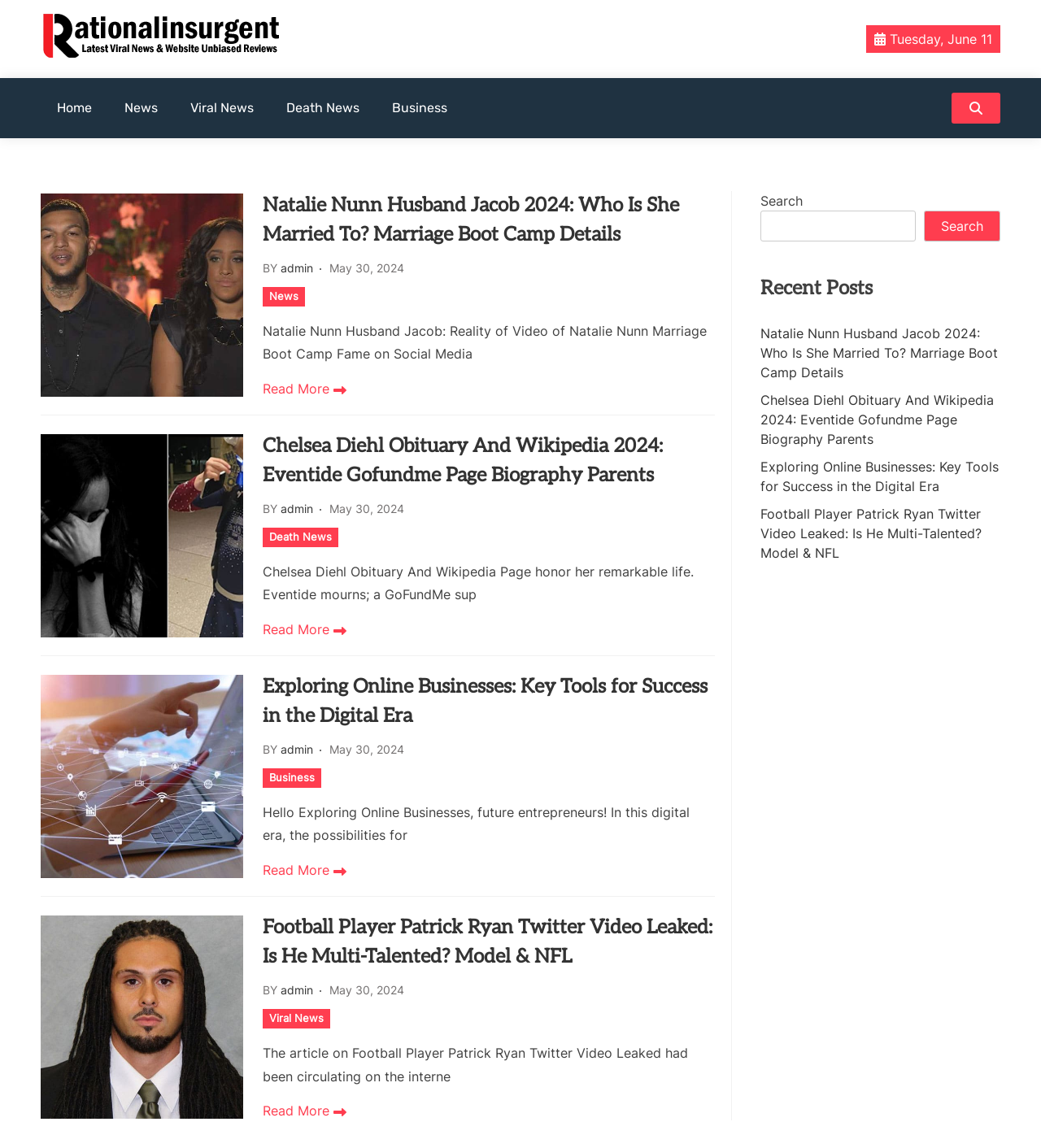Please find the bounding box coordinates of the element that must be clicked to perform the given instruction: "Click the Home link". The coordinates should be four float numbers from 0 to 1, i.e., [left, top, right, bottom].

[0.039, 0.068, 0.104, 0.12]